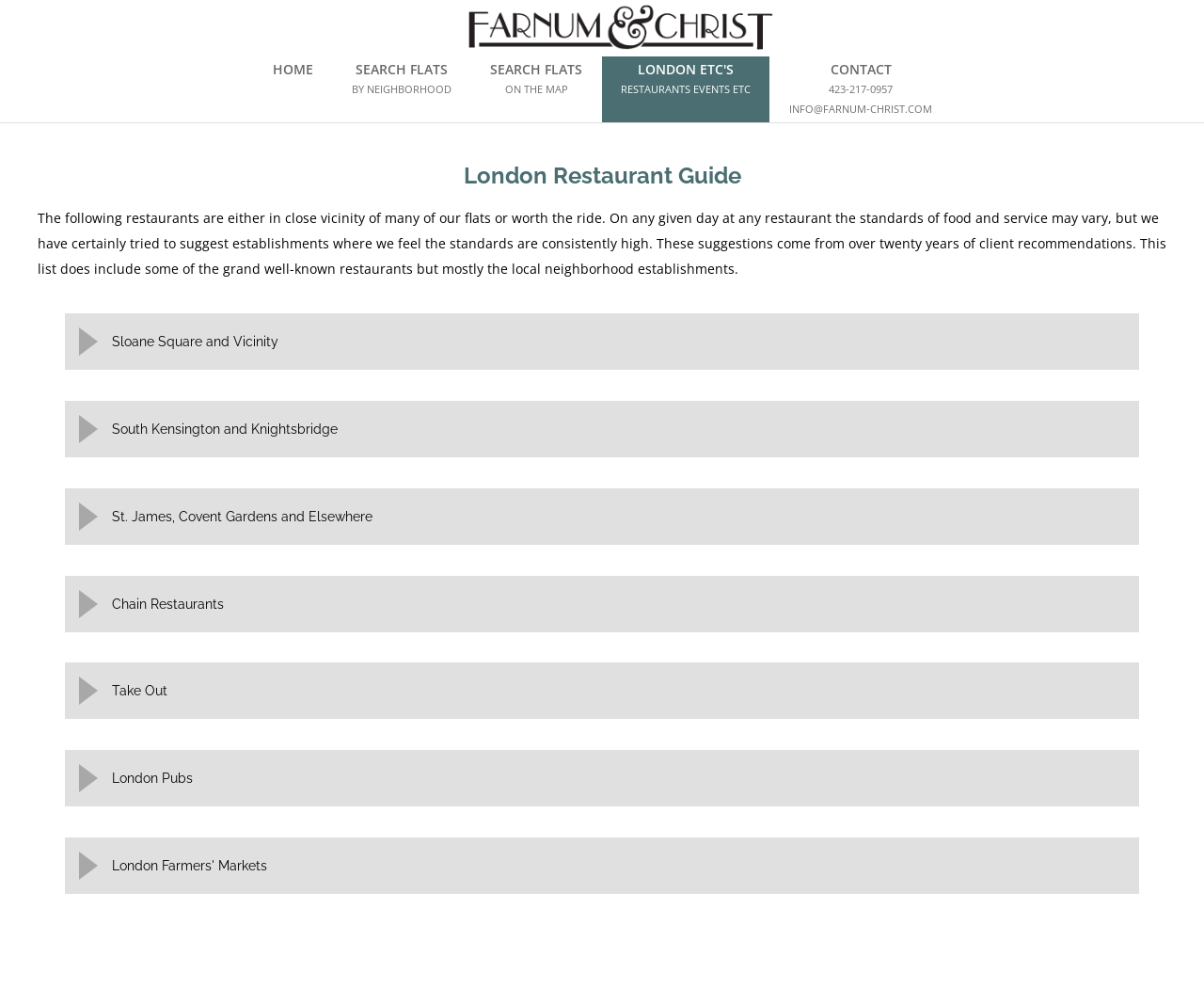Identify the bounding box coordinates of the element to click to follow this instruction: 'Go to Home page'. Ensure the coordinates are four float values between 0 and 1, provided as [left, top, right, bottom].

[0.017, 0.088, 0.24, 0.106]